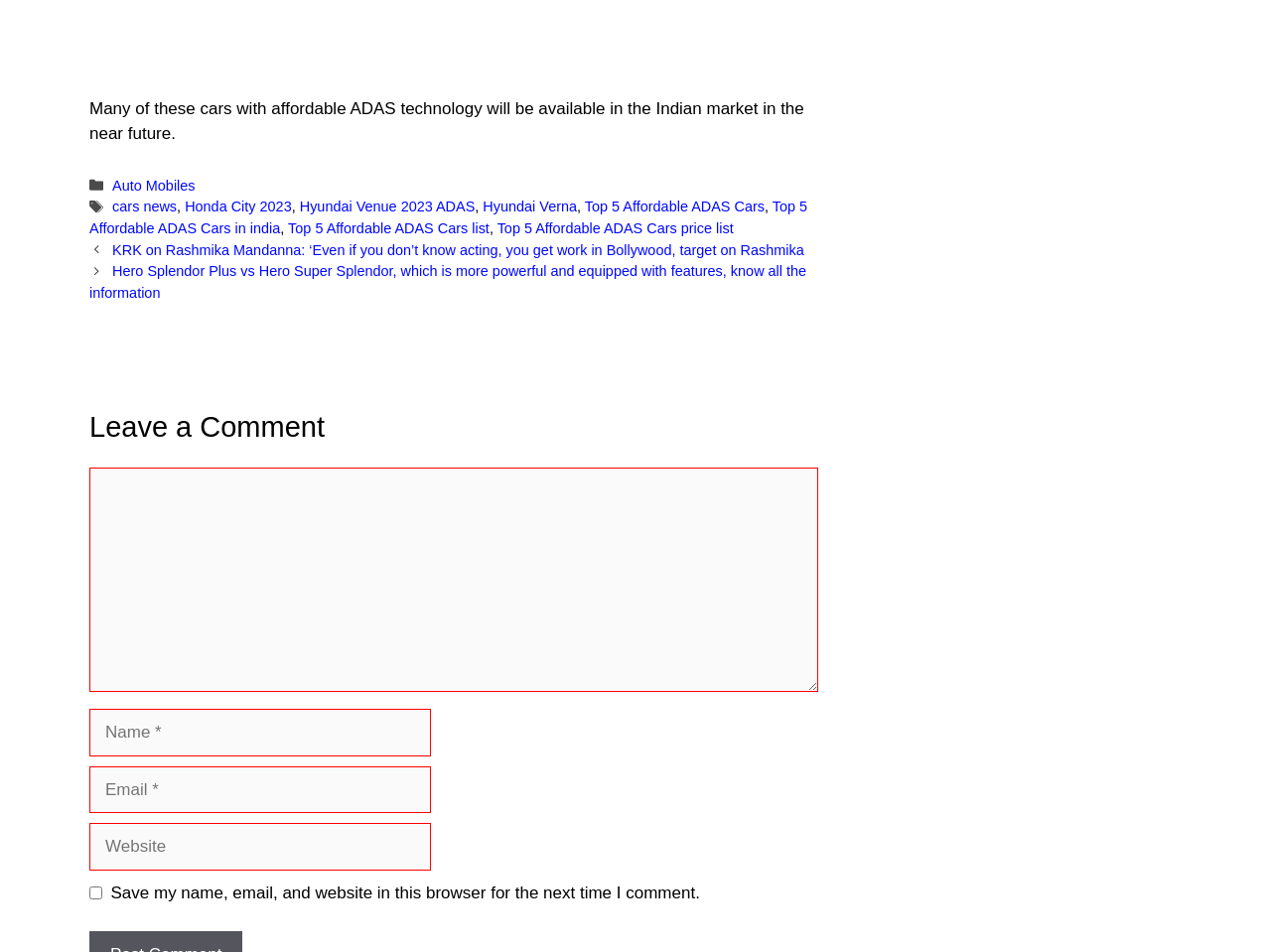What is the topic of the article?
Please provide a comprehensive answer to the question based on the webpage screenshot.

The topic of the article can be inferred from the text 'Many of these cars with affordable ADAS technology will be available in the Indian market in the near future.' which suggests that the article is discussing cars with ADAS technology.